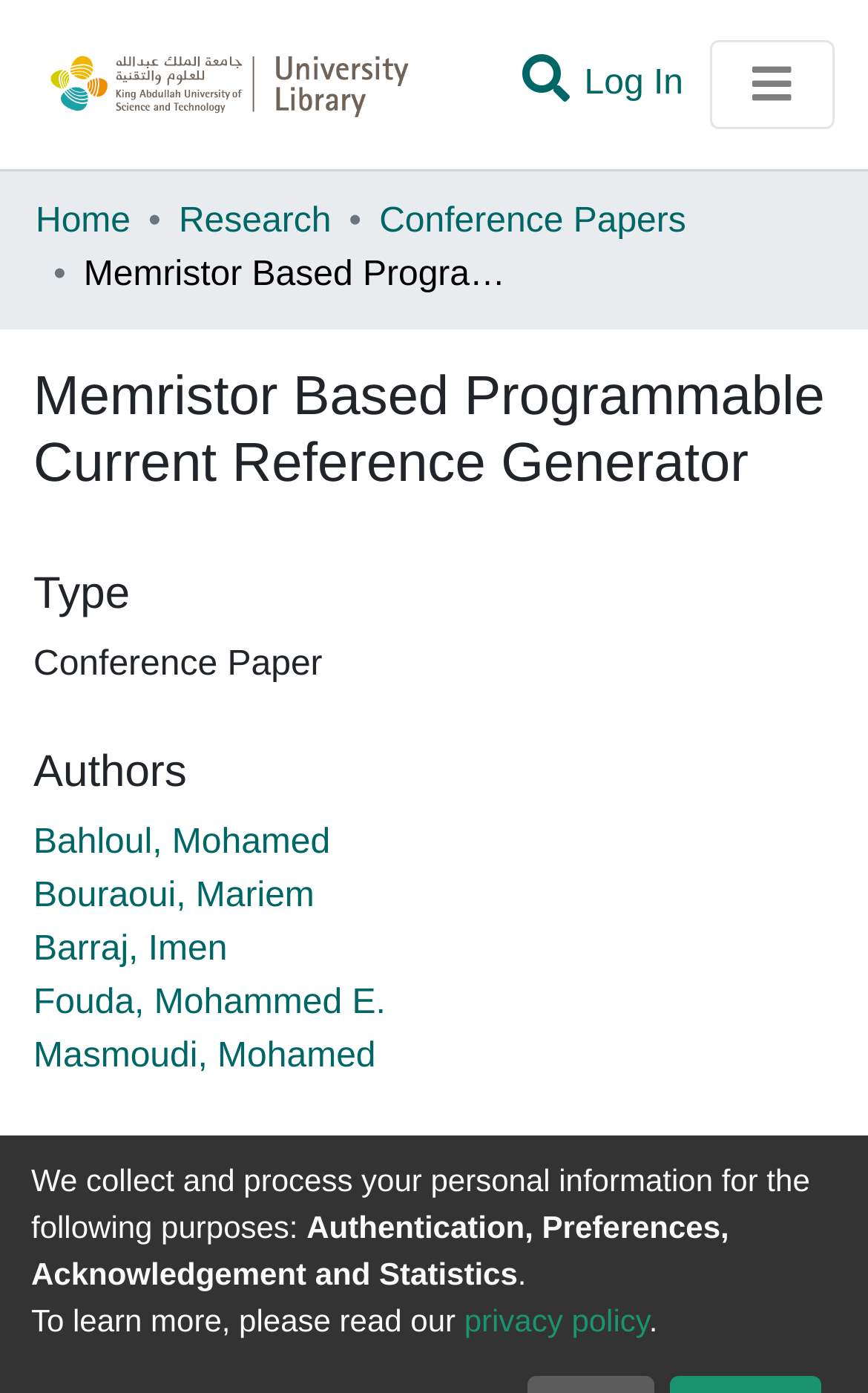What is the purpose of the search bar?
Please interpret the details in the image and answer the question thoroughly.

The search bar is a textbox element with a placeholder 'Search' and a search icon, indicating that it is used for searching purposes. It is located in the user profile bar at the top of the webpage.